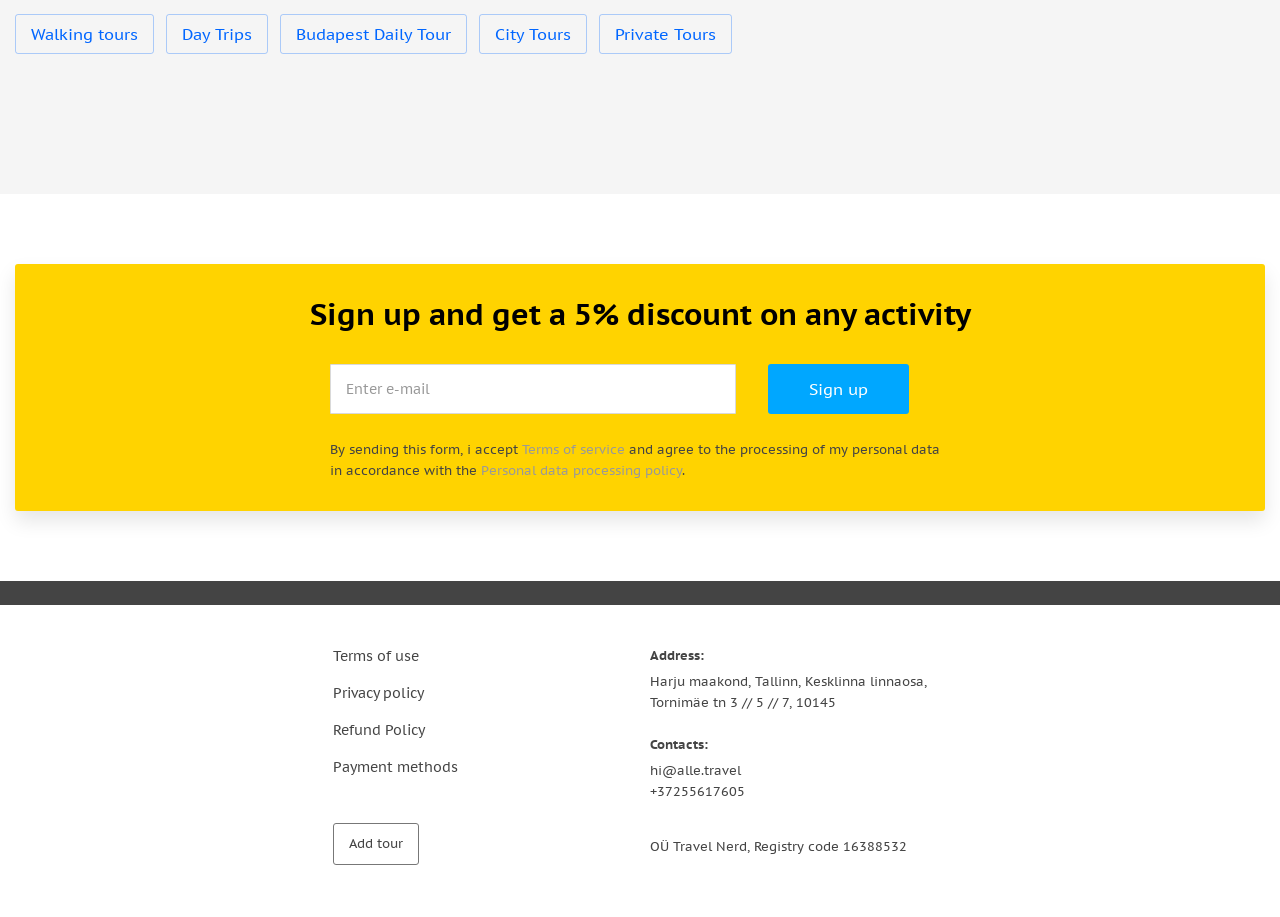Please find the bounding box for the following UI element description. Provide the coordinates in (top-left x, top-left y, bottom-right x, bottom-right y) format, with values between 0 and 1: Guard contemplates New Madrid disaster

None